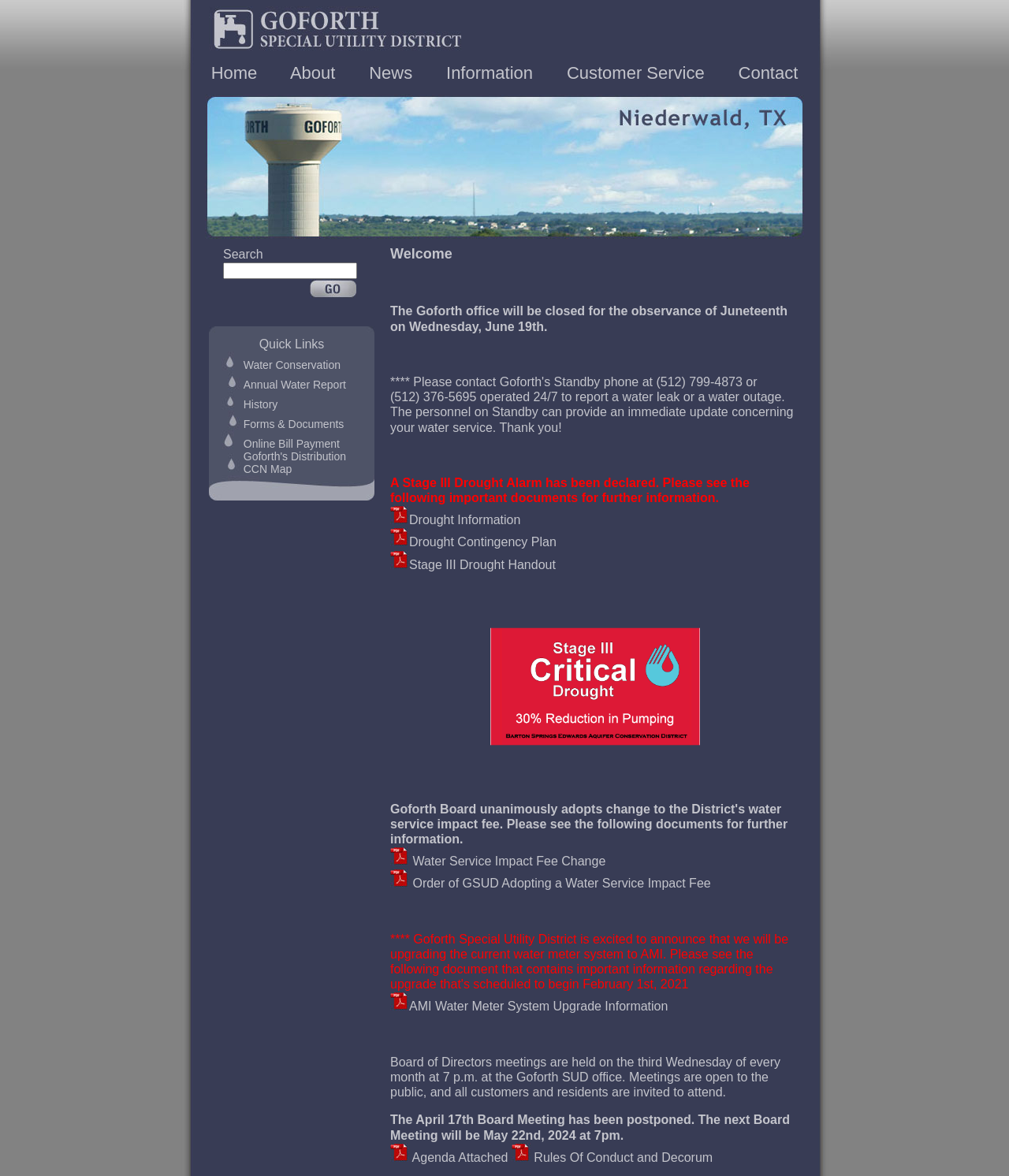Please identify the bounding box coordinates of the region to click in order to complete the task: "Click the USANEWSUPDATE.COM link". The coordinates must be four float numbers between 0 and 1, specified as [left, top, right, bottom].

None